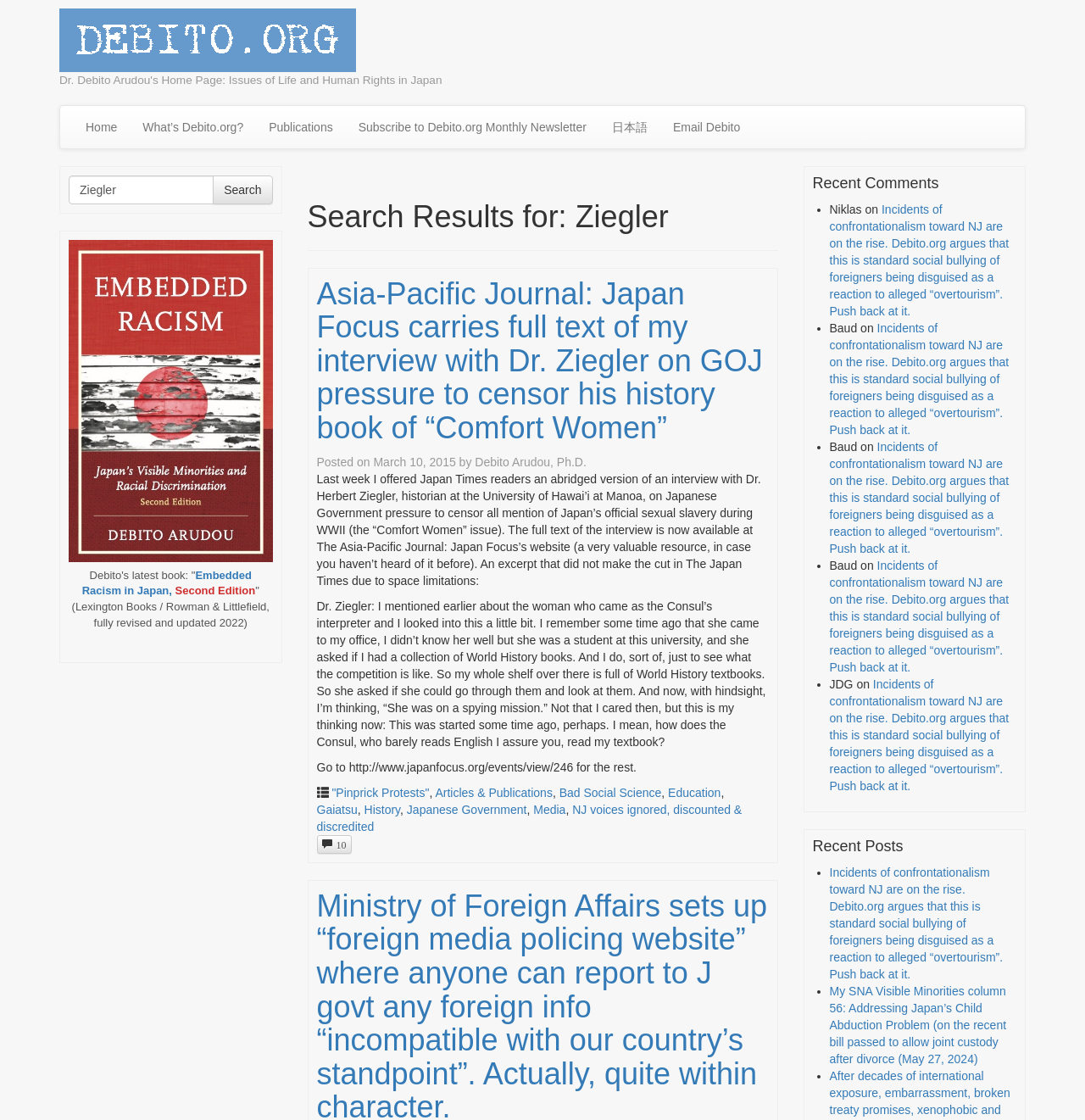Mark the bounding box of the element that matches the following description: "Ticketshop".

None